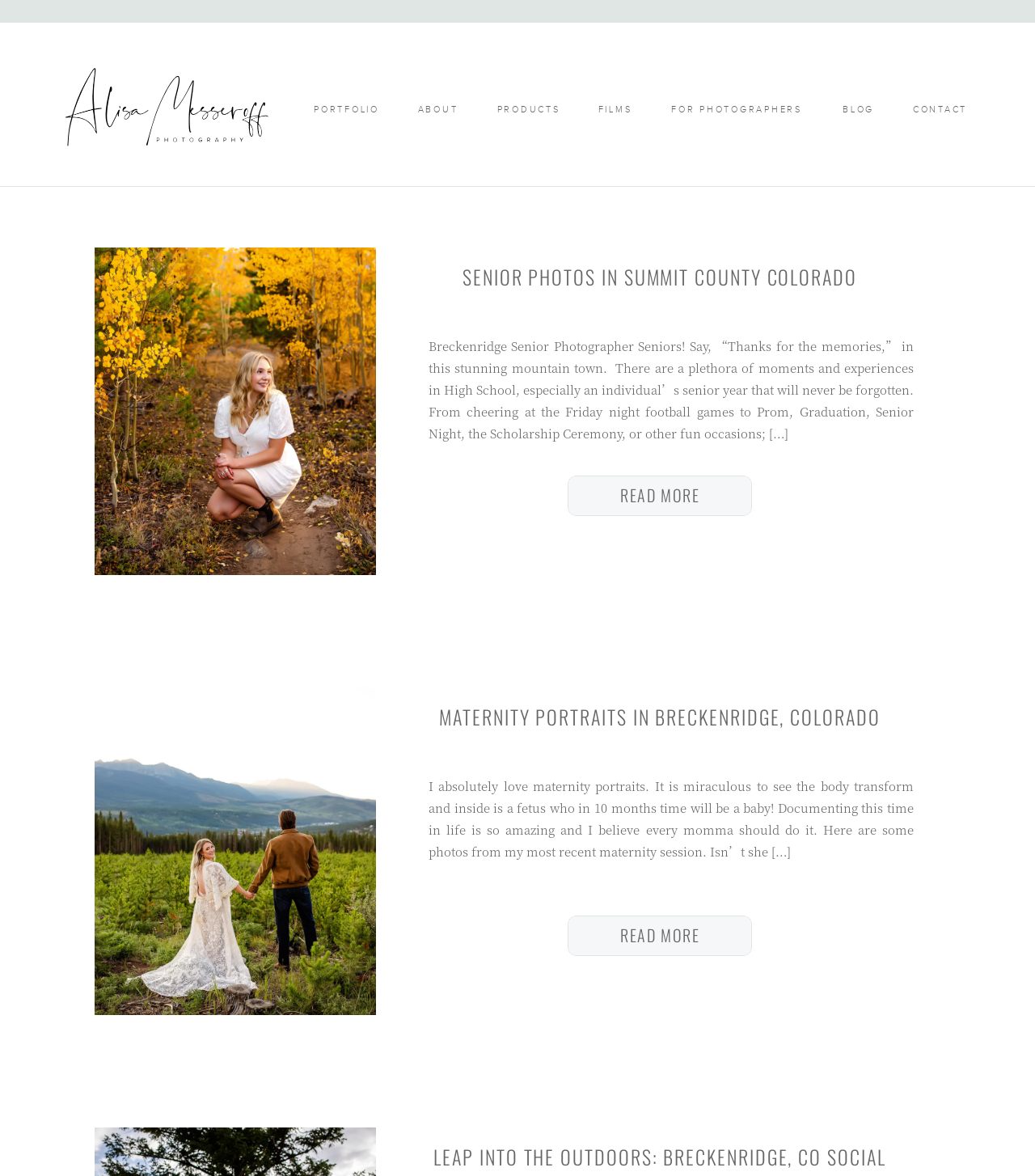Point out the bounding box coordinates of the section to click in order to follow this instruction: "View Maternity Portraits in Breckenridge, Colorado".

[0.599, 0.785, 0.676, 0.805]